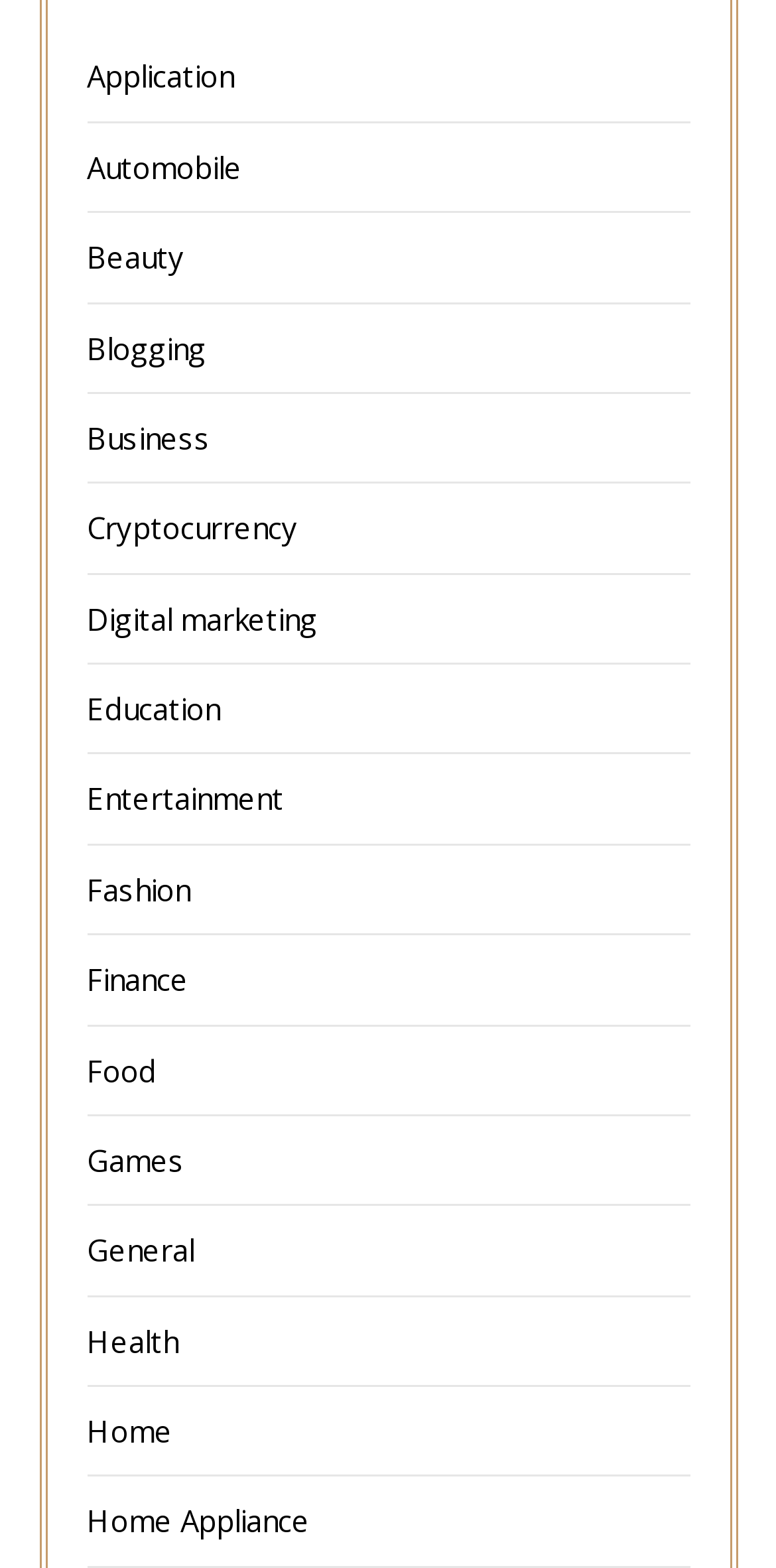Can you find the bounding box coordinates for the element to click on to achieve the instruction: "Explore Automobile"?

[0.112, 0.094, 0.312, 0.119]